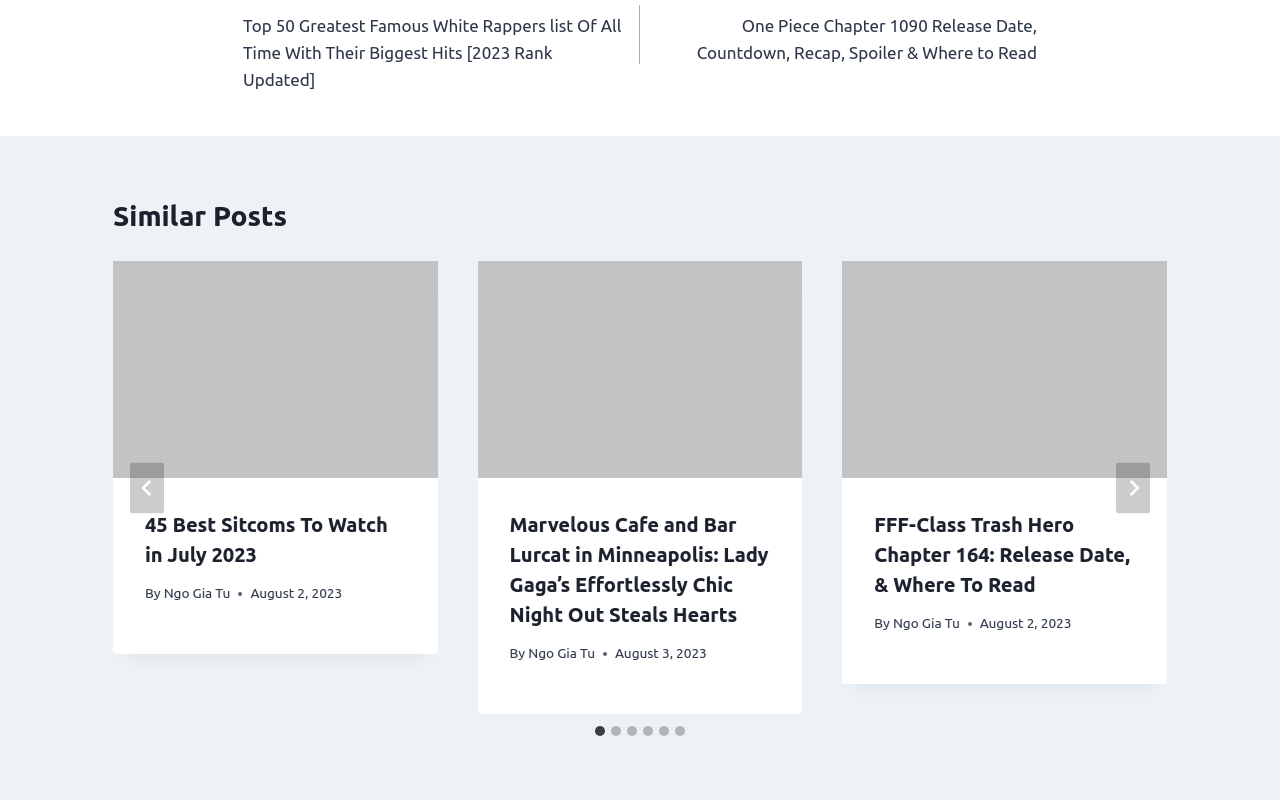Using the description: "aria-label="Next"", determine the UI element's bounding box coordinates. Ensure the coordinates are in the format of four float numbers between 0 and 1, i.e., [left, top, right, bottom].

[0.872, 0.578, 0.898, 0.641]